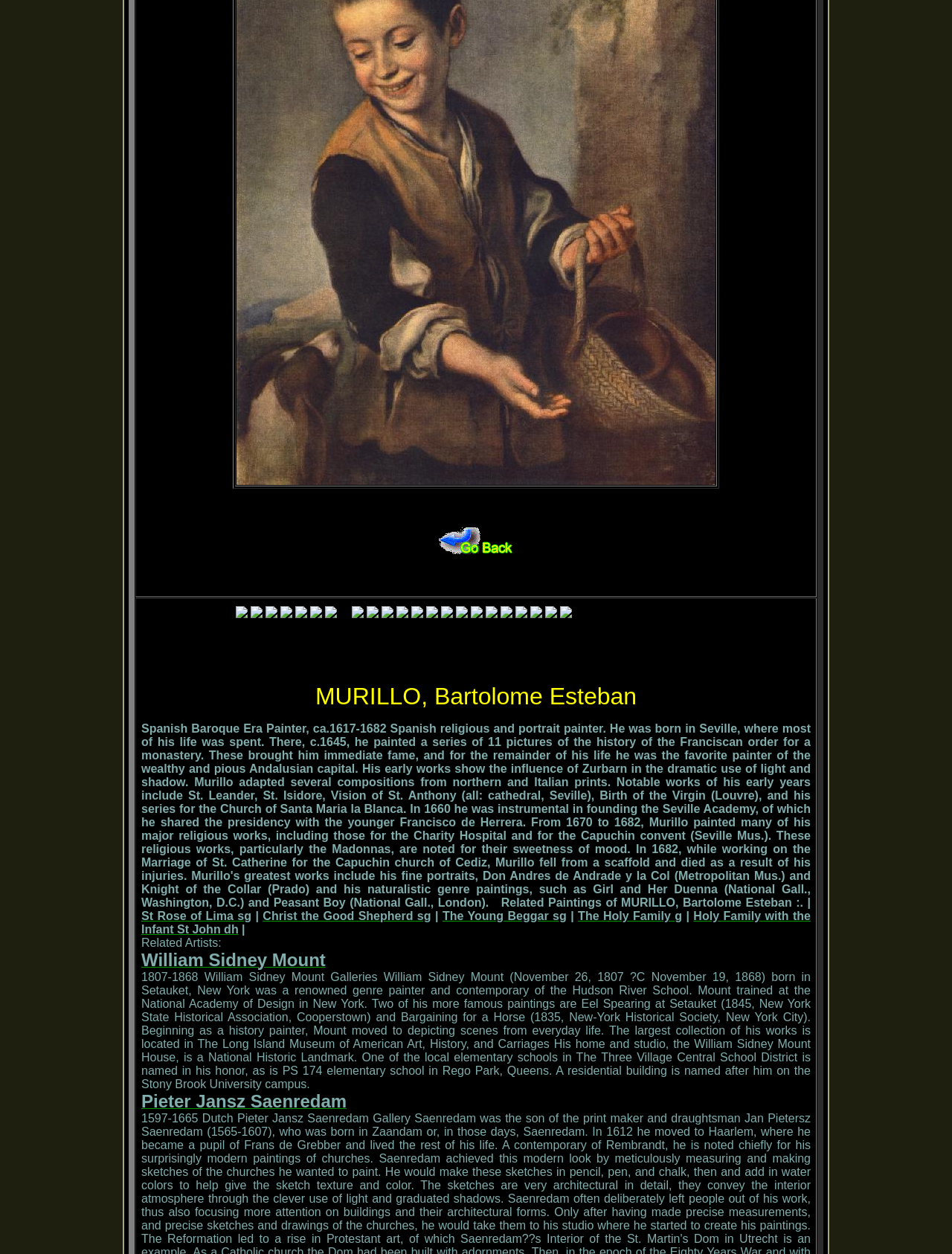Refer to the element description Privacy statement and identify the corresponding bounding box in the screenshot. Format the coordinates as (top-left x, top-left y, bottom-right x, bottom-right y) with values in the range of 0 to 1.

None